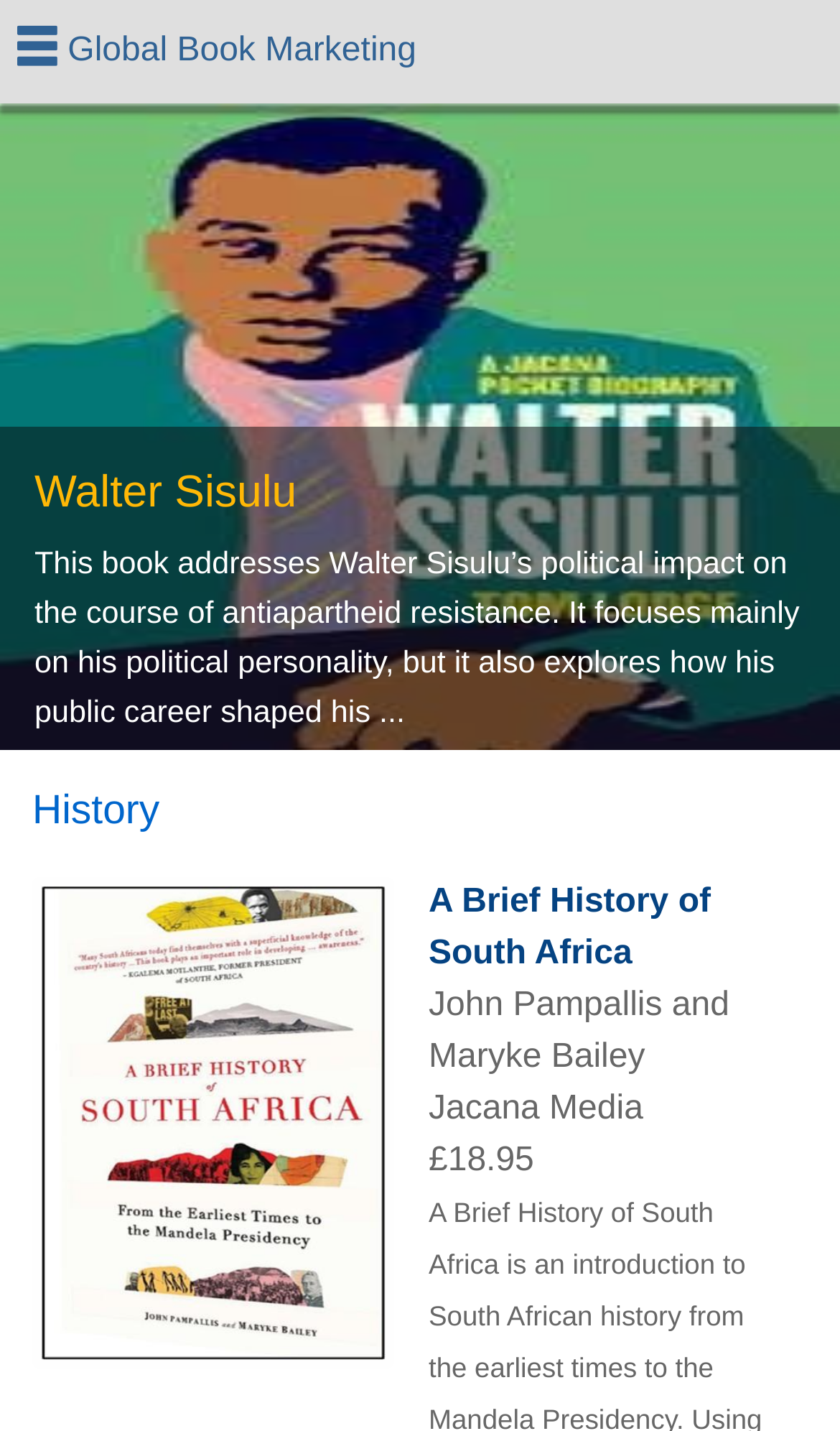What is the publisher of 'A Brief History of South Africa'?
Look at the image and respond with a single word or a short phrase.

Jacana Media